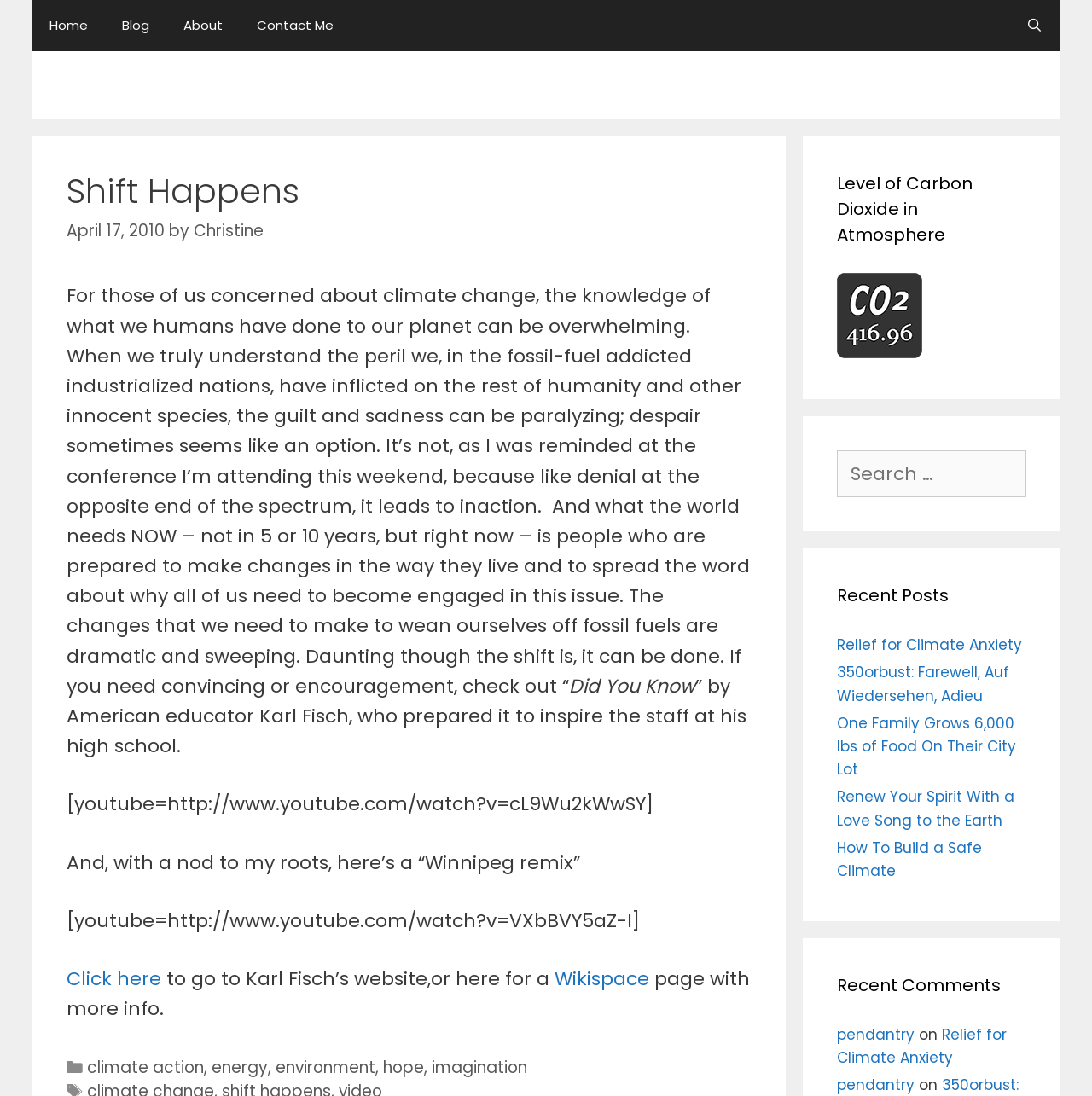What is the category of the blog post?
Please give a well-detailed answer to the question.

The category of the blog post is 'Climate action', which is one of the categories listed at the bottom of the post, along with other categories such as 'energy', 'environment', and 'hope'.